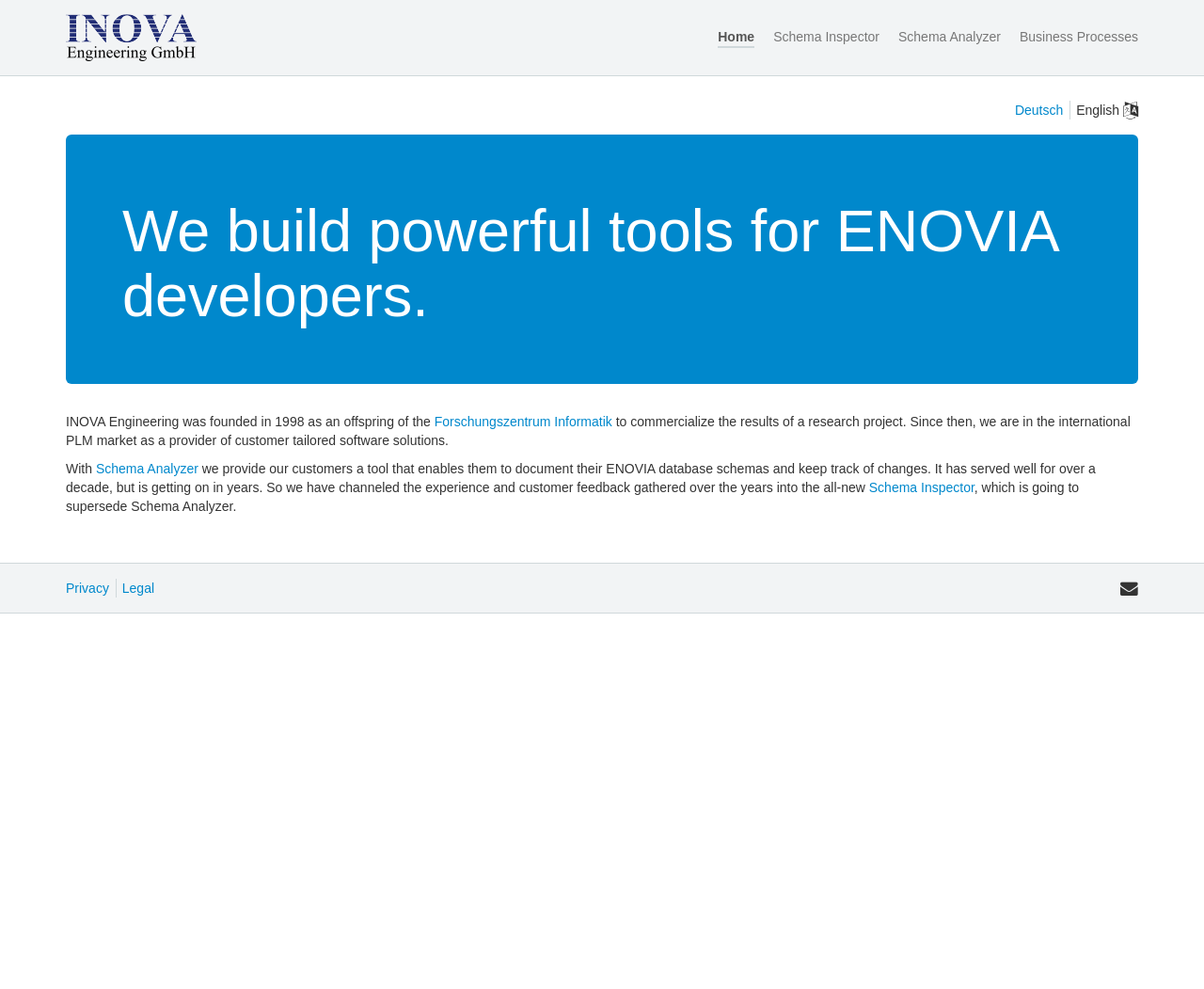Please provide the main heading of the webpage content.

We build powerful tools for ENOVIA developers.